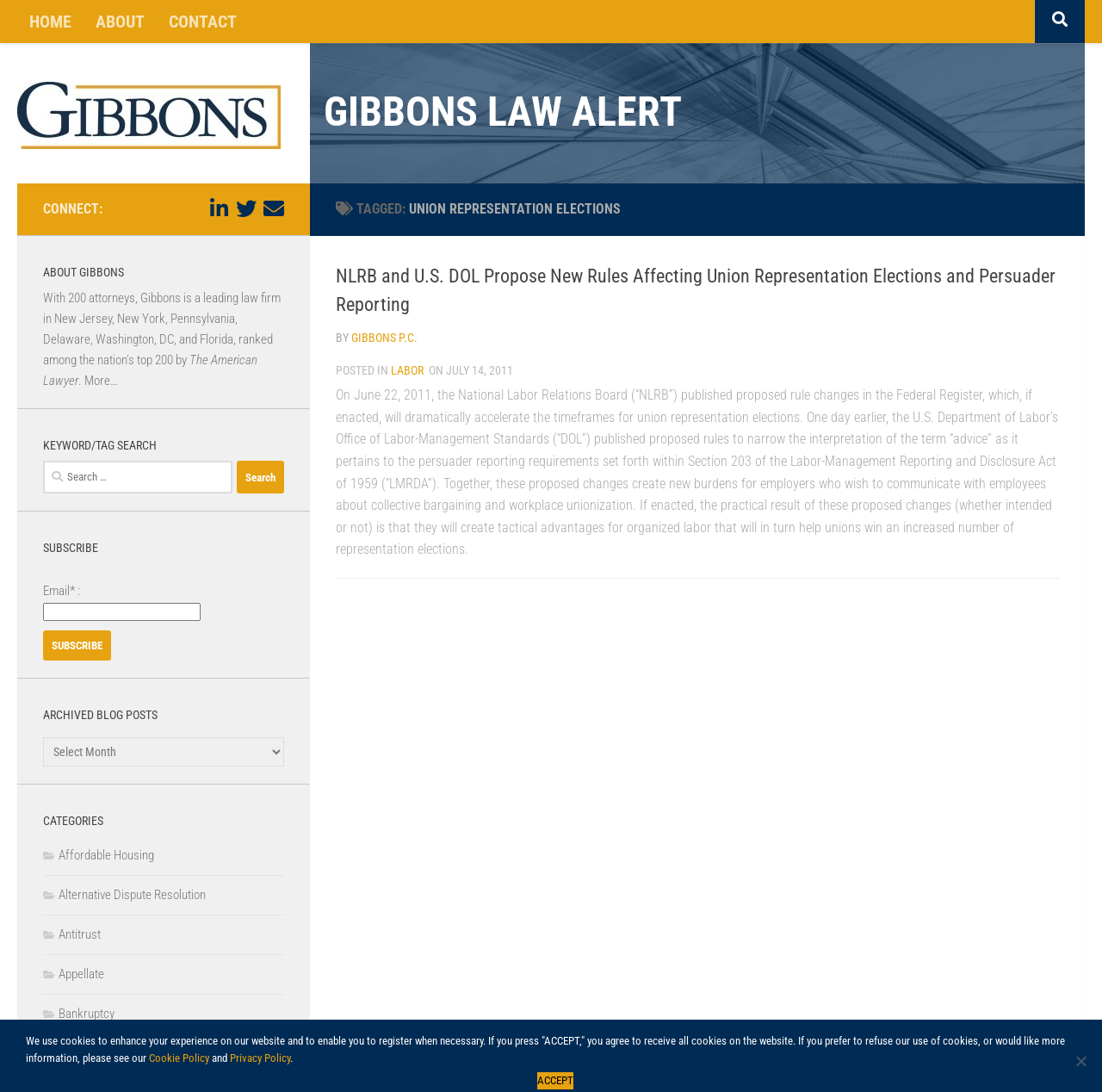Determine the bounding box coordinates of the UI element that matches the following description: "Alternative Dispute Resolution". The coordinates should be four float numbers between 0 and 1 in the format [left, top, right, bottom].

[0.039, 0.812, 0.187, 0.827]